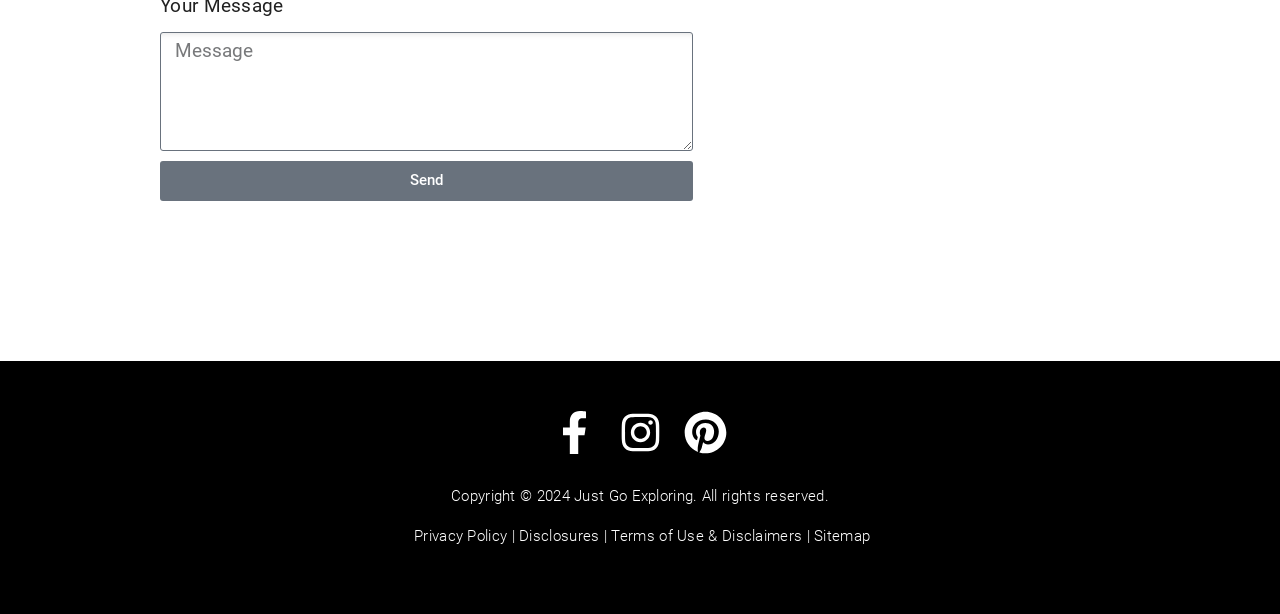Identify the bounding box coordinates of the element to click to follow this instruction: 'go to Instagram'. Ensure the coordinates are four float values between 0 and 1, provided as [left, top, right, bottom].

[0.483, 0.669, 0.517, 0.739]